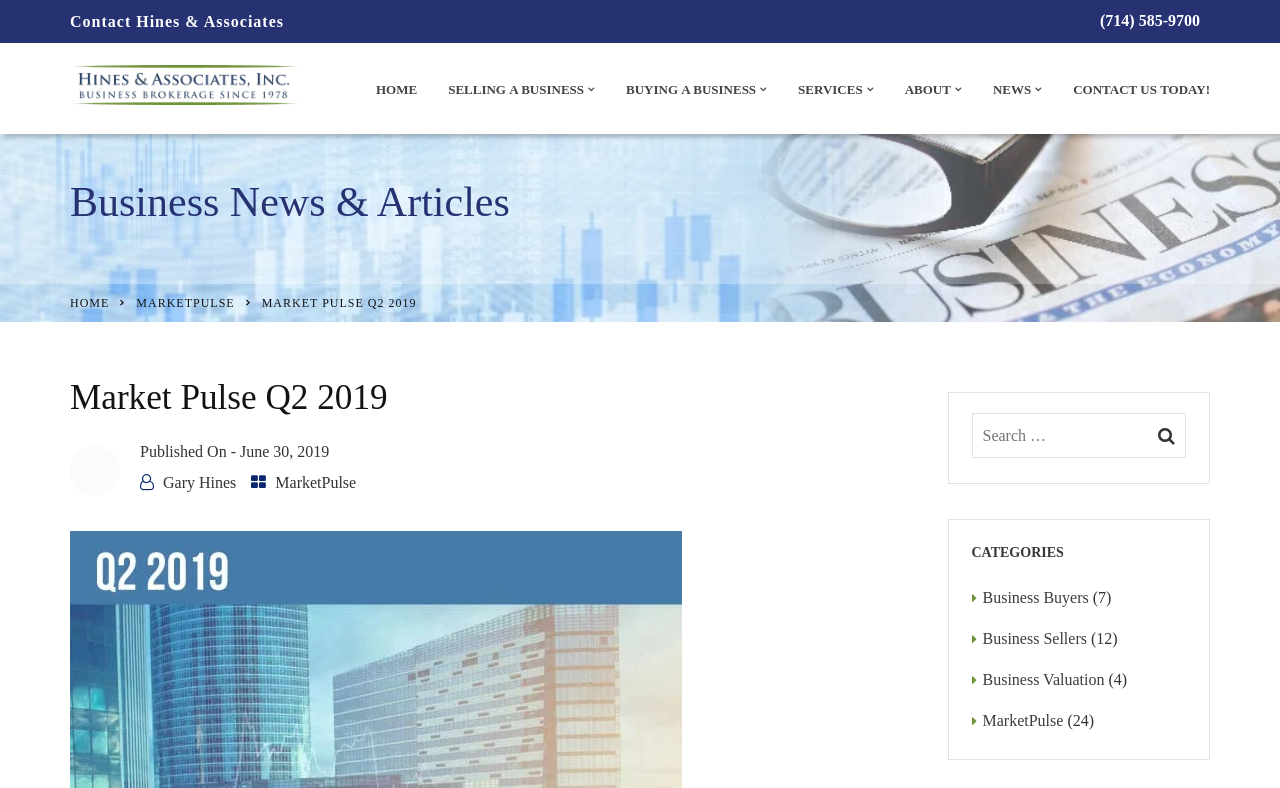What is the title of the current market report?
Answer the question with detailed information derived from the image.

I found the title by examining the header section of the webpage, where it is displayed as a heading element.